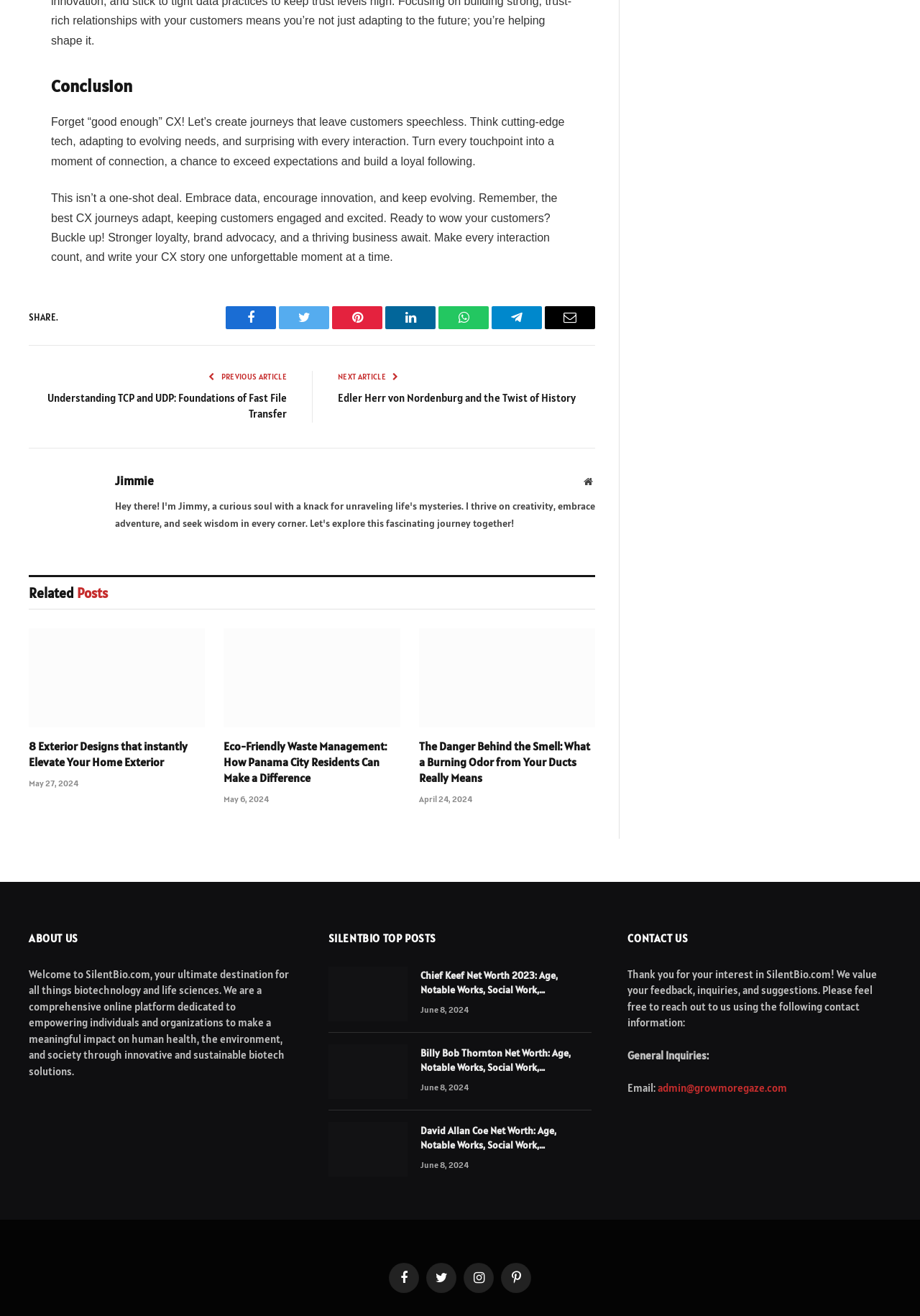What type of articles are featured on the webpage?
Provide a one-word or short-phrase answer based on the image.

Biotechnology and life sciences related